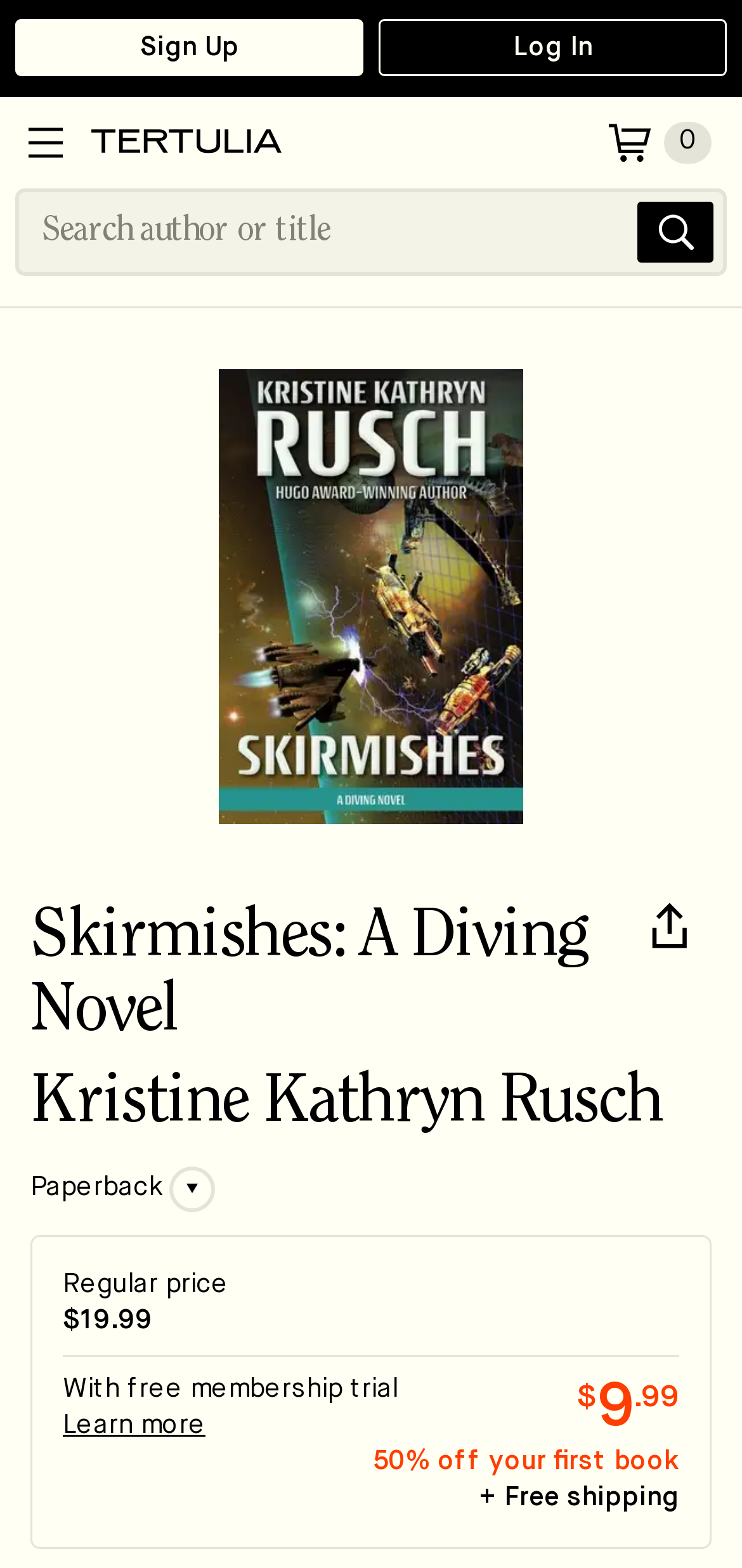Given the description "Log In", determine the bounding box of the corresponding UI element.

[0.51, 0.013, 0.979, 0.049]